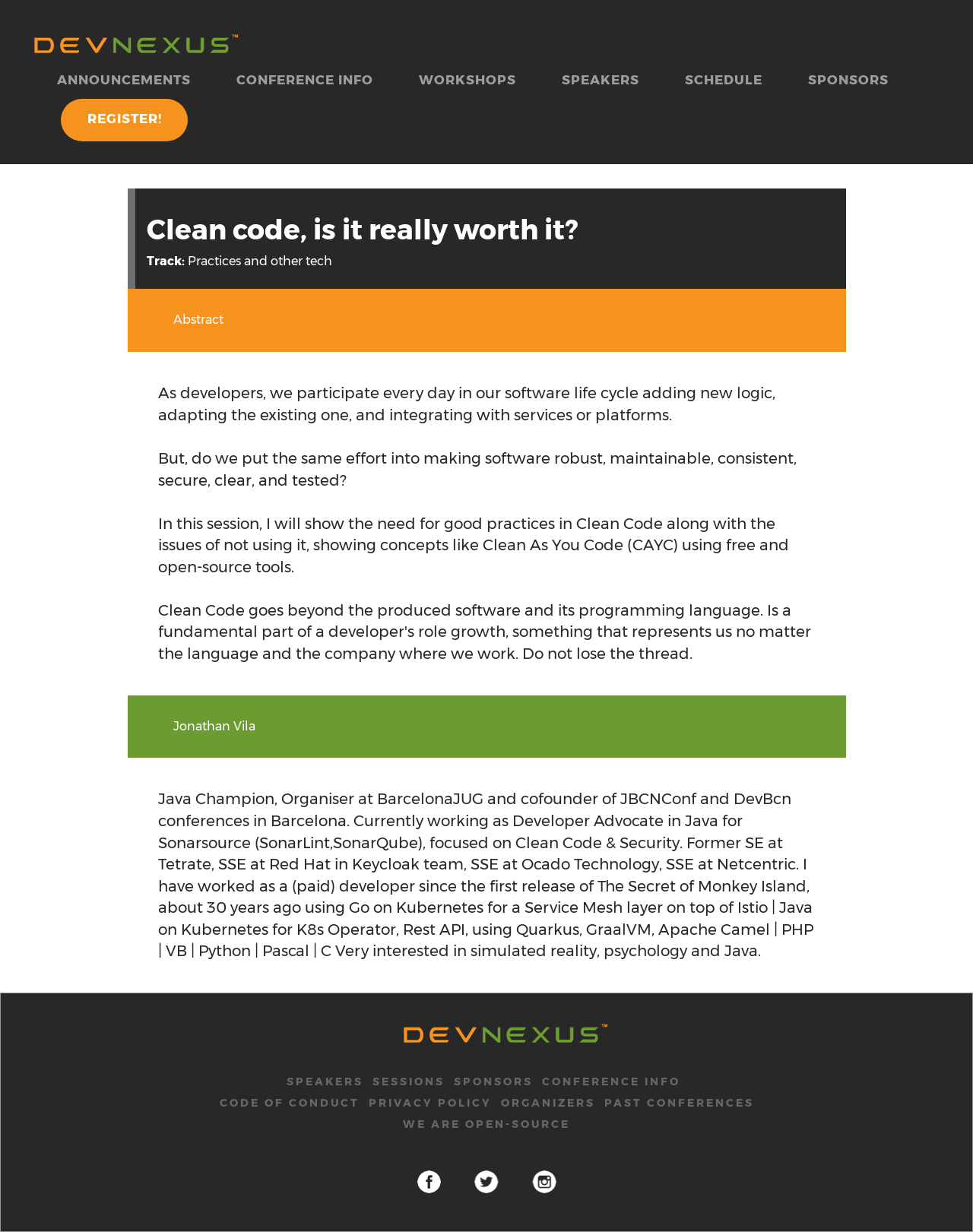Provide a one-word or one-phrase answer to the question:
How many links are there in the top navigation bar?

6